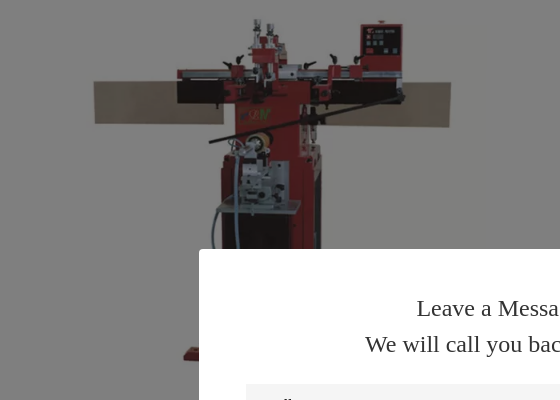Reply to the question with a brief word or phrase: What is the language of the message notification?

English